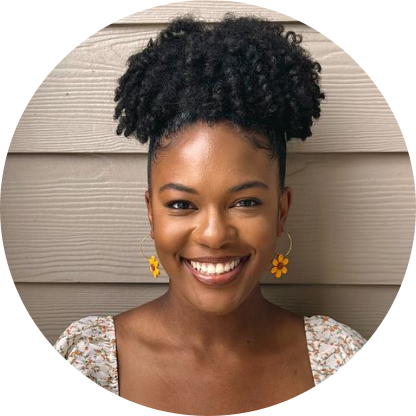What is the background of the image composed of?
Answer the question with a single word or phrase derived from the image.

Softly textured wooden panels